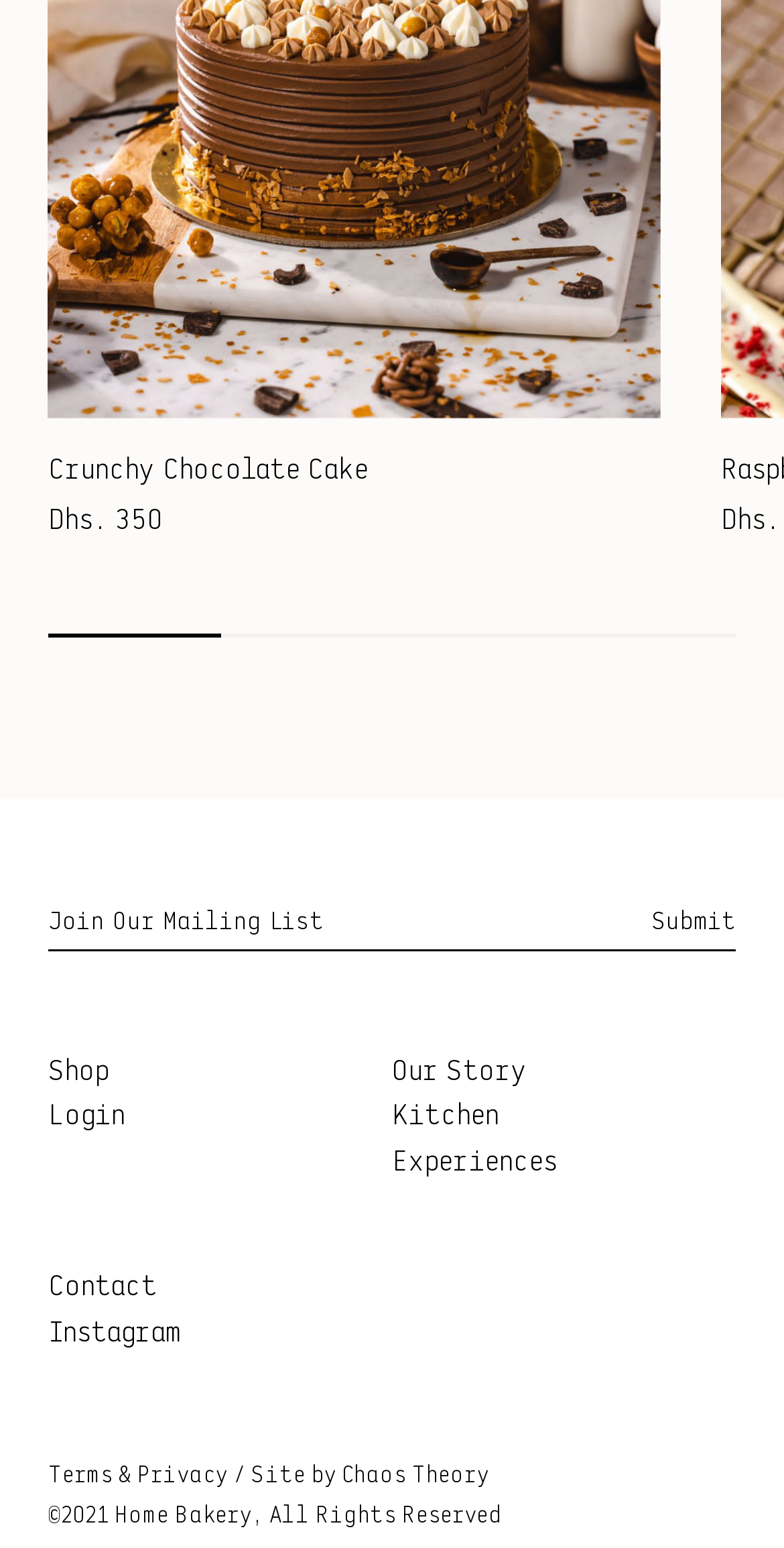Locate the UI element described as follows: "Submit". Return the bounding box coordinates as four float numbers between 0 and 1 in the order [left, top, right, bottom].

[0.831, 0.581, 0.938, 0.613]